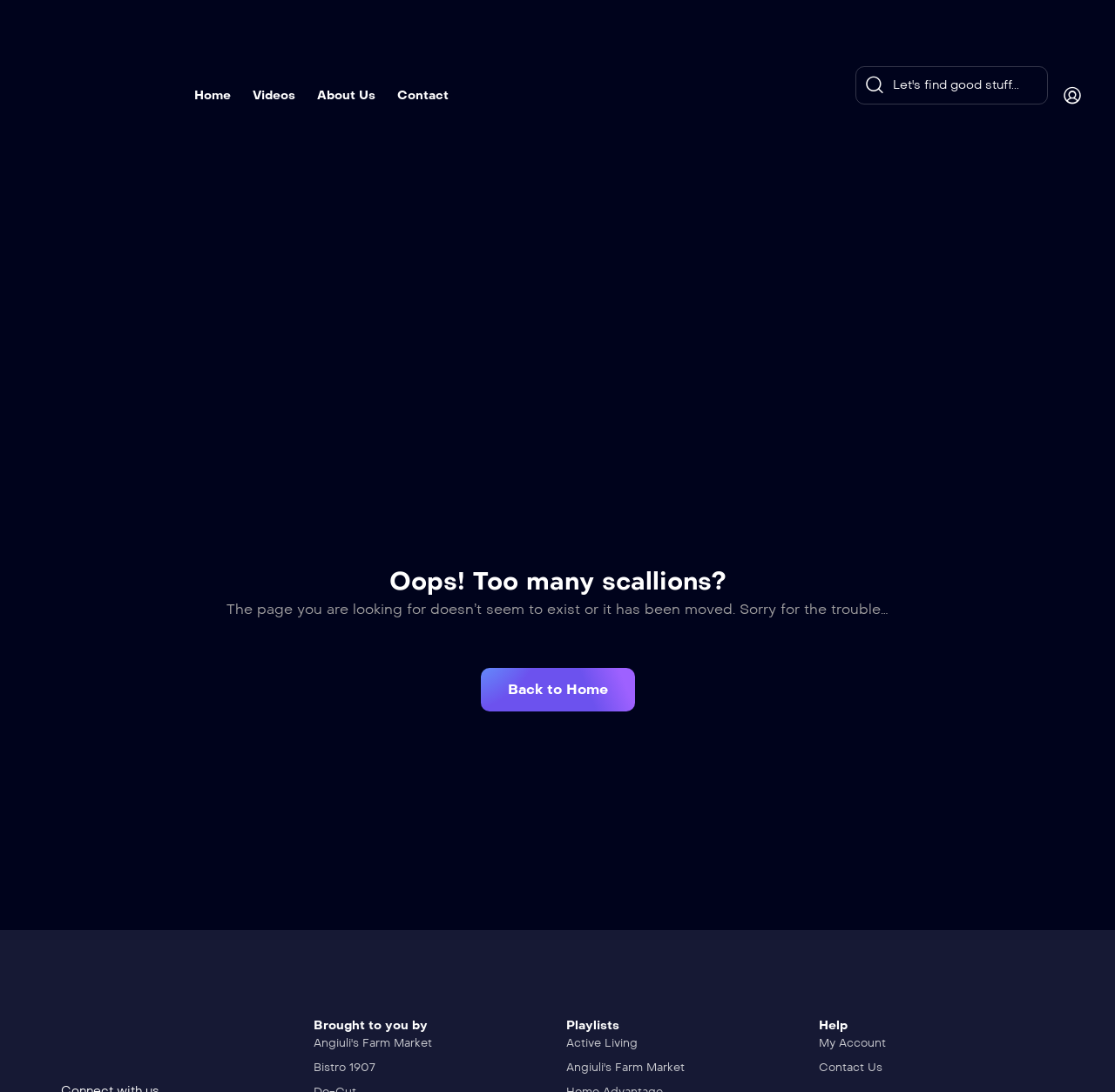What is the purpose of the search bar?
Answer the question with as much detail as possible.

The search bar is located at the top right corner of the webpage, and it has a placeholder text that says 'Let's find good stuff...'. This suggests that the search bar is intended for users to search for content on the website.